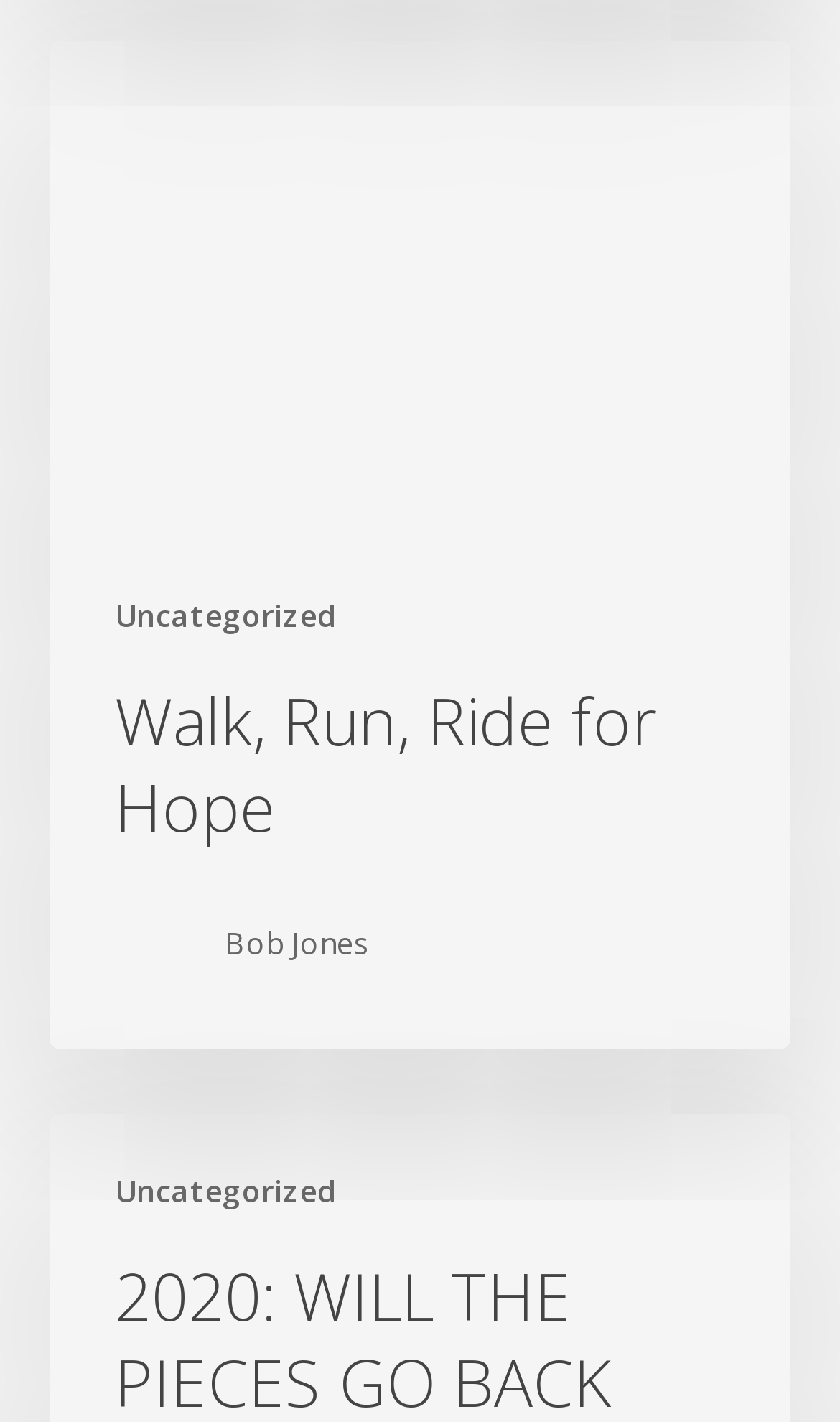Find the bounding box coordinates for the HTML element described as: "parent_node: Uncategorized". The coordinates should consist of four float values between 0 and 1, i.e., [left, top, right, bottom].

[0.06, 0.029, 0.94, 0.378]